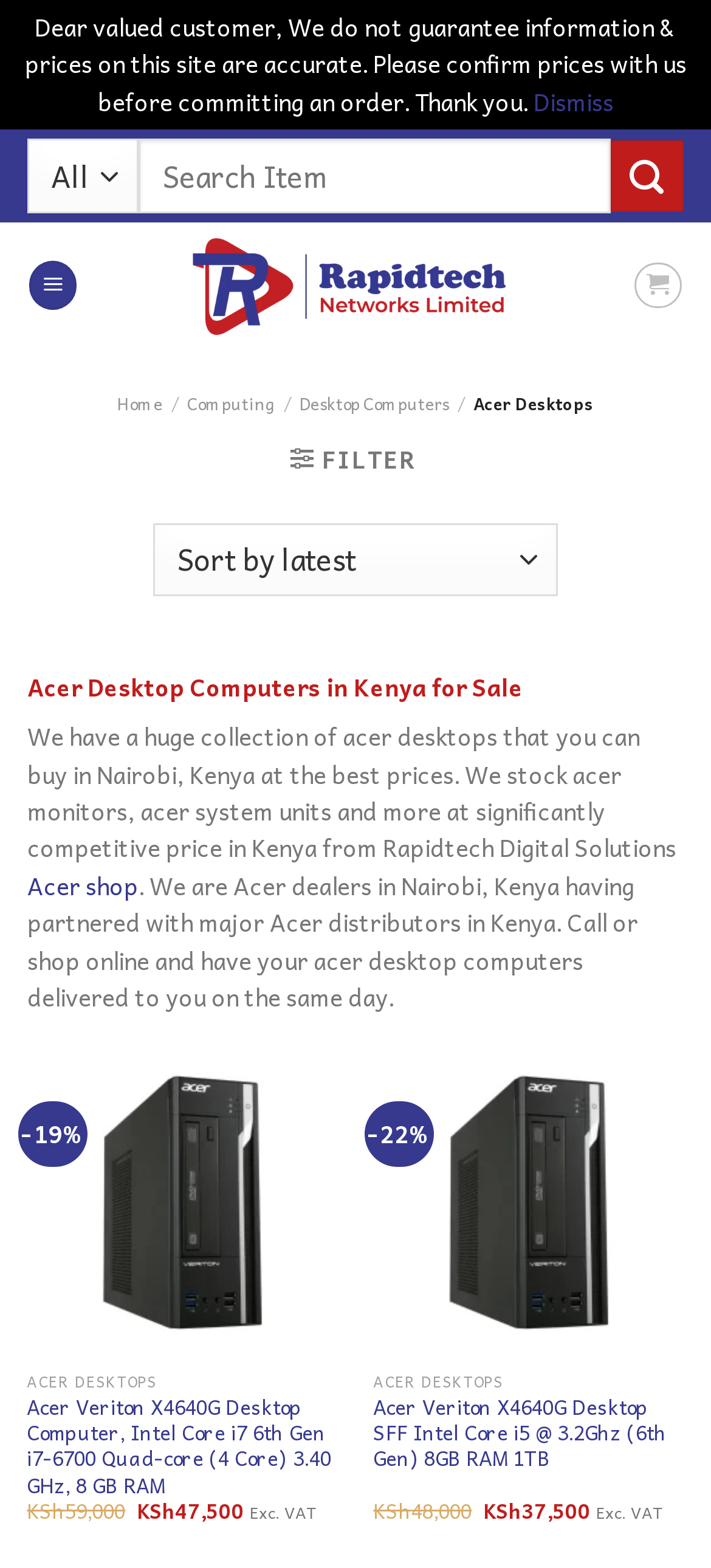Explain the webpage's design and content in an elaborate manner.

This webpage is about buying Acer desktops online from Rapidtech Digital Solutions in Kenya. At the top, there is a warning message to customers to confirm prices with the company before committing an order. Below this message, there is a search bar with a combobox and a submit button. 

To the right of the search bar, there is a link to Rapidtech Digital Solutions with an accompanying image of the company's logo. Below this, there are links to the website's main menu, home page, computing section, and desktop computers section. 

On the left side of the page, there is a filter link and a combobox to sort products by order. Below this, there is a heading that reads "Acer Desktop Computers in Kenya for Sale" followed by a paragraph describing the products available. There is also a link to an Acer shop and a brief description of the company's partnership with Acer distributors in Kenya.

The main content of the page is a list of Acer desktop computers for sale, each with an image, product name, and price information. There are two products listed, each with a discount percentage and a link to the product page. The prices are exclusive of VAT.